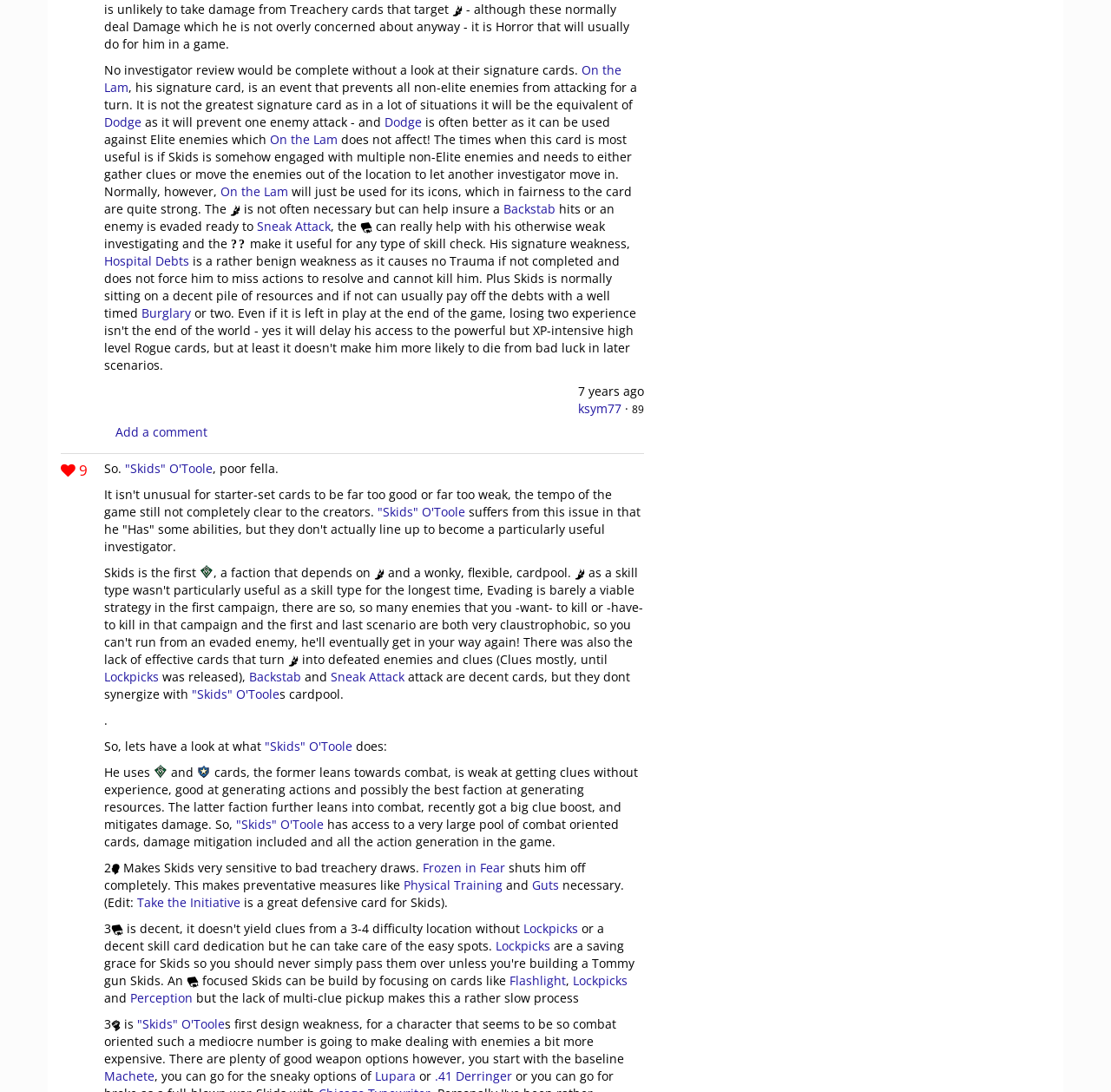Please determine the bounding box coordinates of the element to click on in order to accomplish the following task: "visit the blog". Ensure the coordinates are four float numbers ranging from 0 to 1, i.e., [left, top, right, bottom].

None